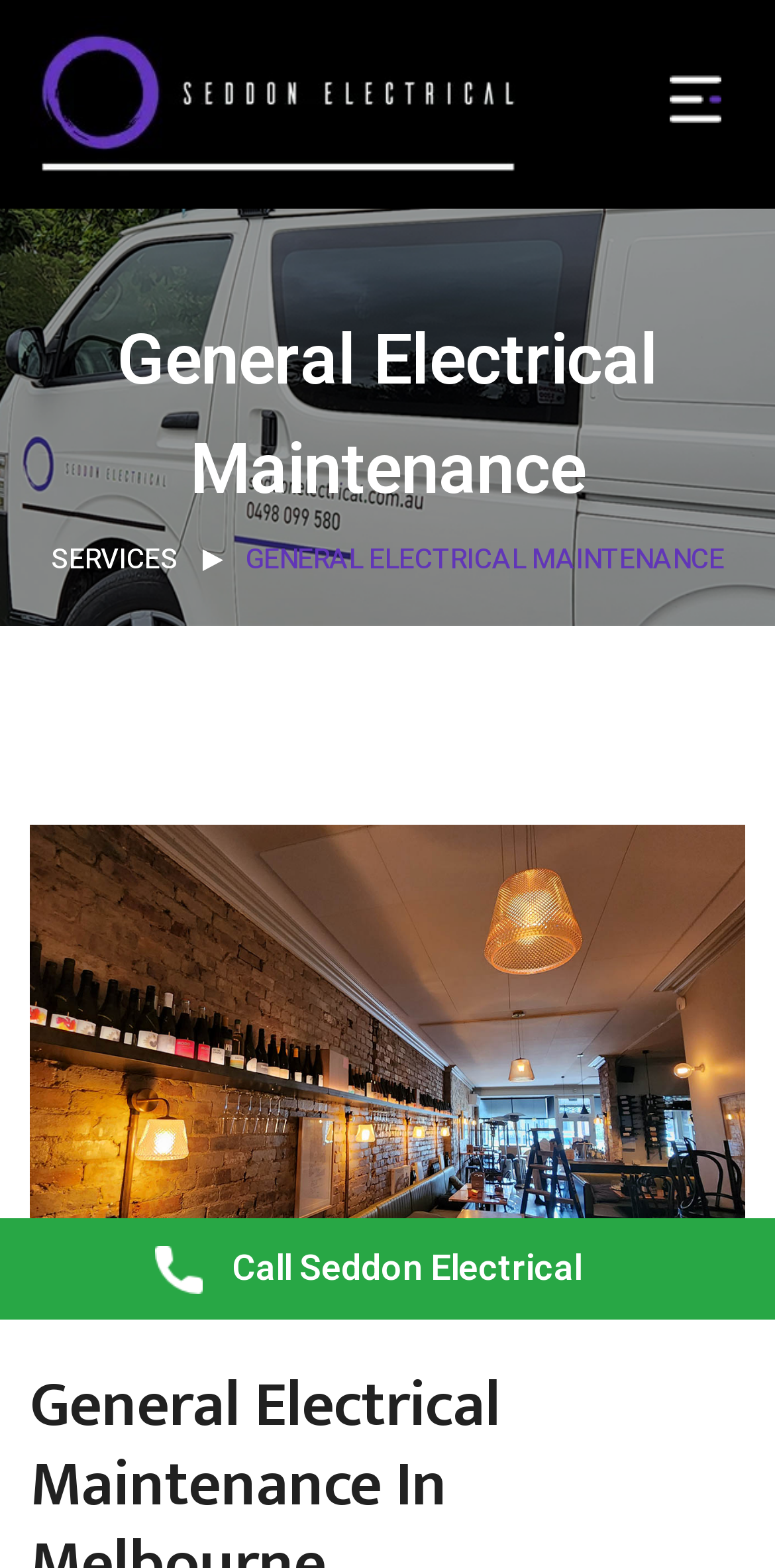Respond with a single word or short phrase to the following question: 
What services are offered by the provider?

General Electrical Maintenance